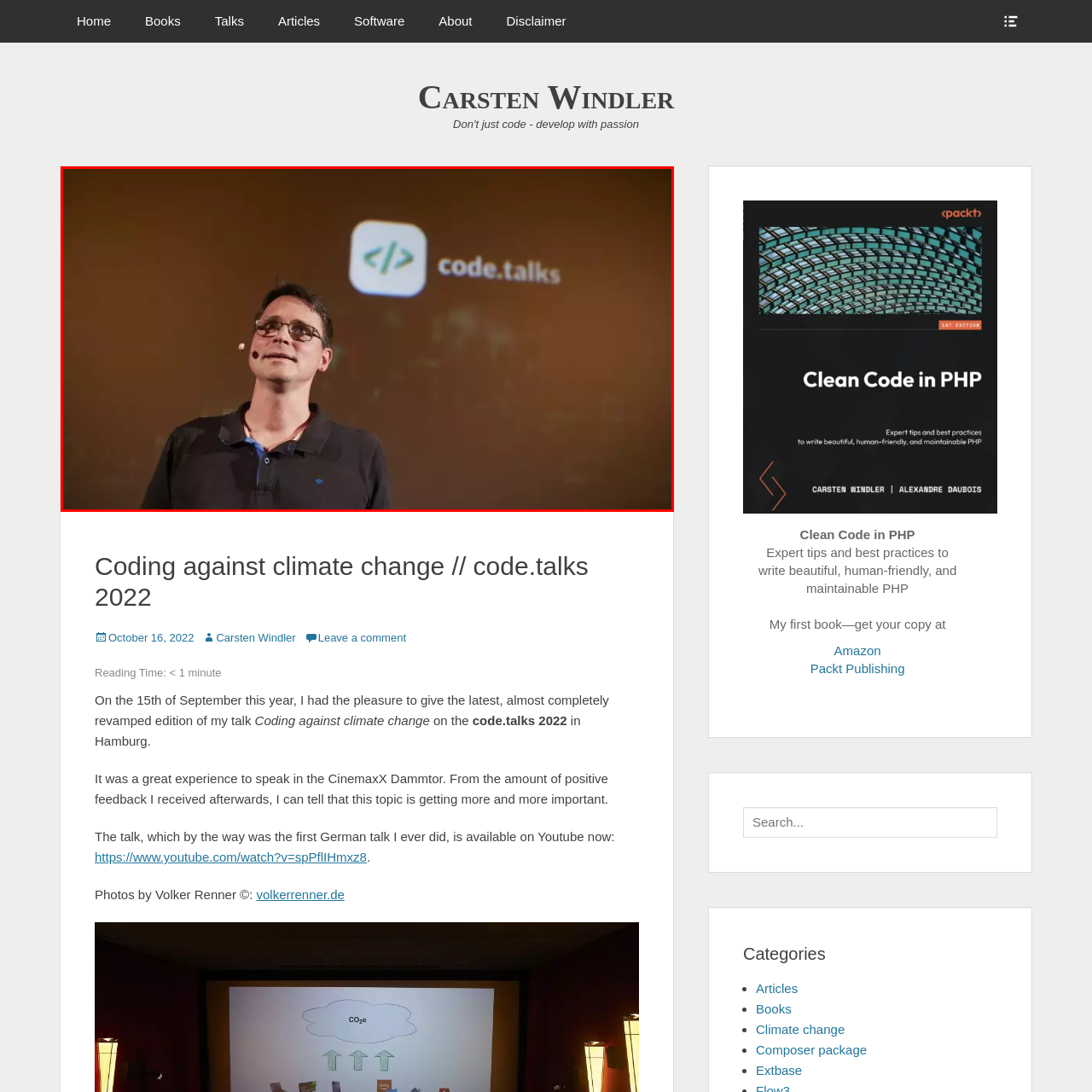What is the main topic of the code.talks event?
Examine the image outlined by the red bounding box and answer the question with as much detail as possible.

The logo of code.talks behind Carsten Windler indicates that the event is dedicated to sharing insights on coding and technology, which is the main topic of the event.